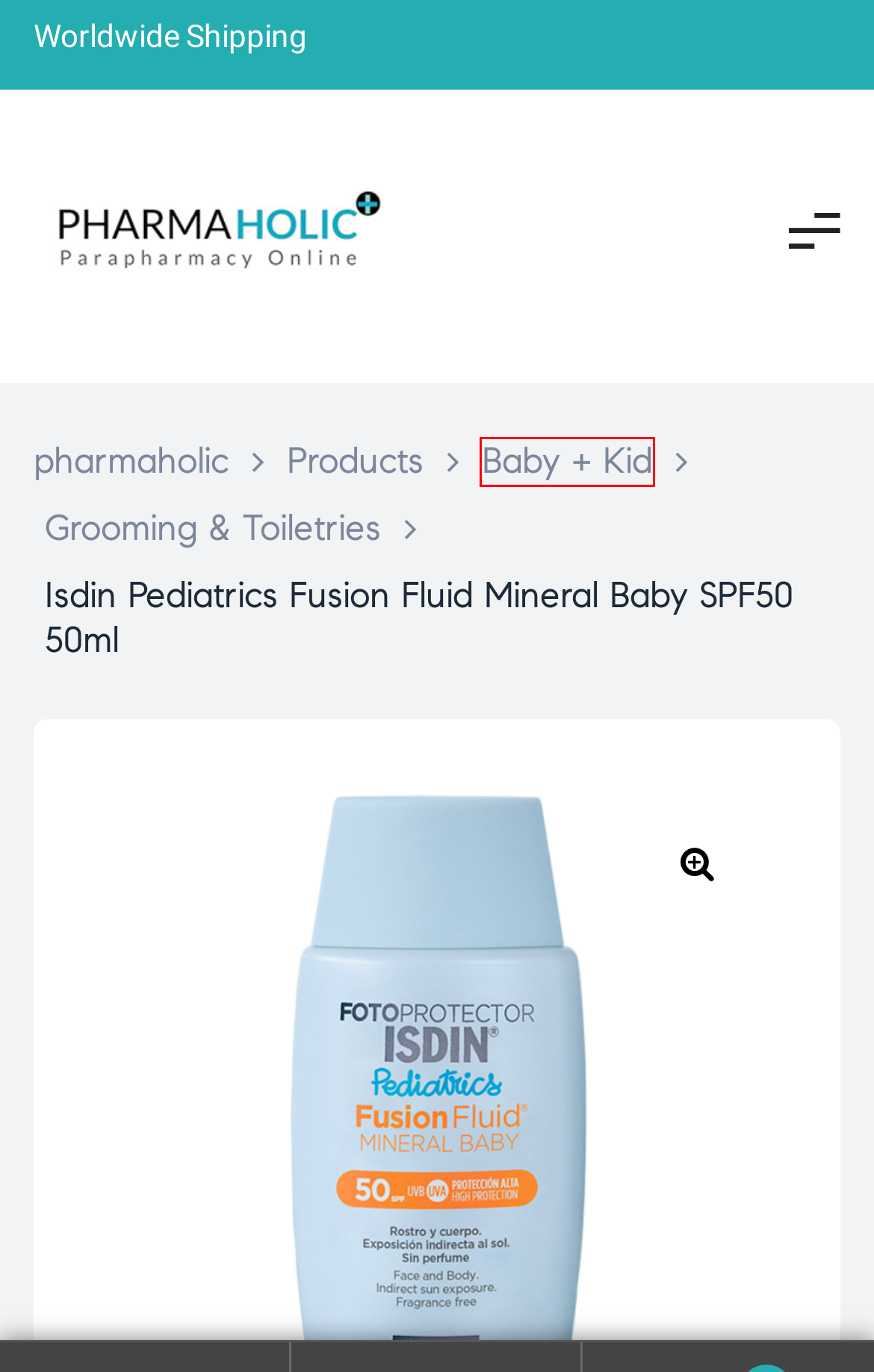Analyze the given webpage screenshot and identify the UI element within the red bounding box. Select the webpage description that best matches what you expect the new webpage to look like after clicking the element. Here are the candidates:
A. Shop - pharmaholic
B. Hosiery Archives - pharmaholic
C. Baby + Kid Archives - pharmaholic
D. Foot Care Archives - pharmaholic
E. Grooming & Toiletries Archives - pharmaholic
F. Makeup Archives - pharmaholic
G. Terms & Conditions - pharmaholic
H. Hand & Nail Care Archives - pharmaholic

C